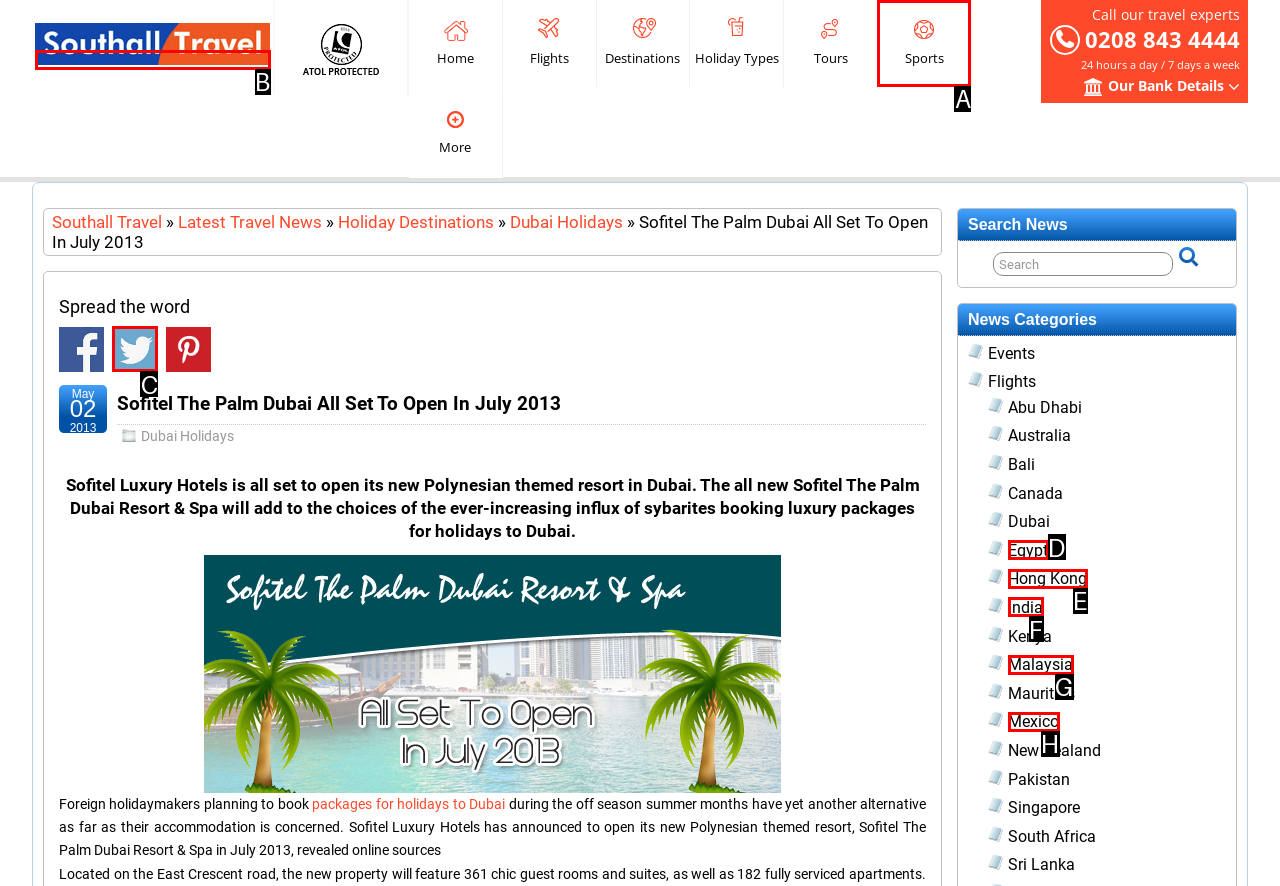Tell me which one HTML element best matches the description: alt="Southall Travel" title="Southall Travel"
Answer with the option's letter from the given choices directly.

B